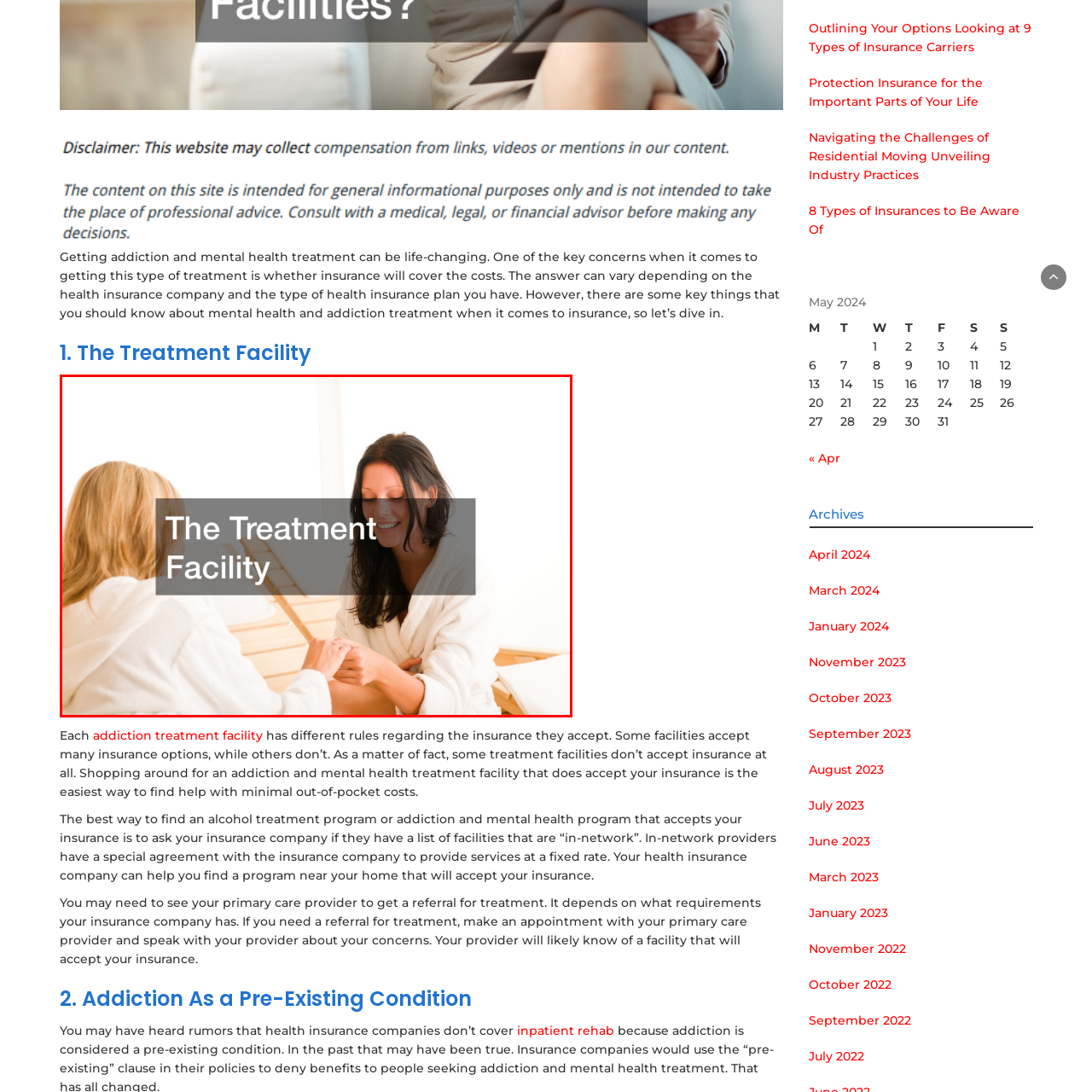What is the importance of the environment in the facility?
Review the image marked by the red bounding box and deliver a detailed response to the question.

The image emphasizes the supportive environment often found in addiction and mental health treatment facilities, spotlighting the importance of community and personal connection on the journey to recovery, which suggests that a supportive environment is crucial for the recovery process.